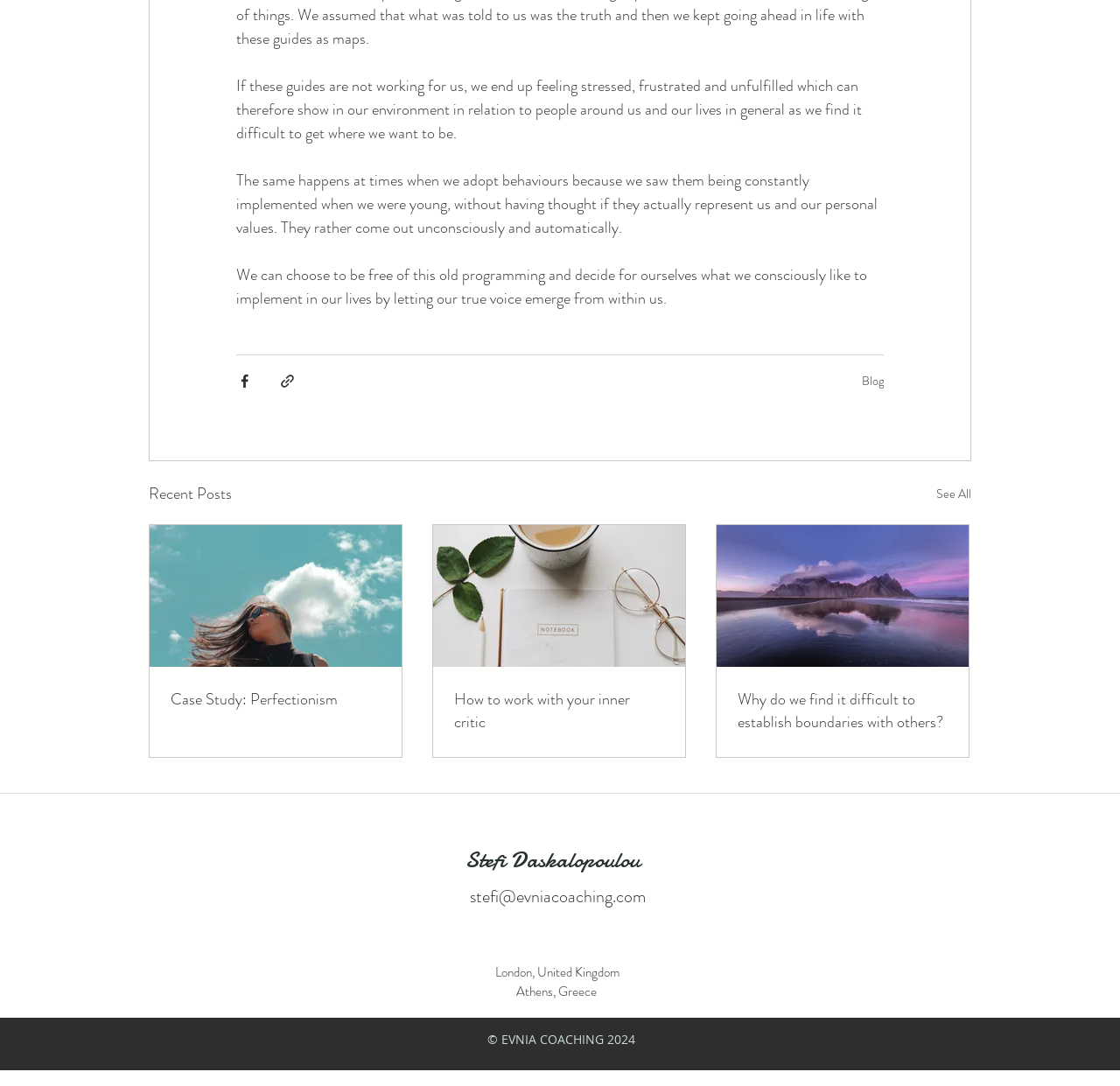Please respond in a single word or phrase: 
What is the author's name?

Stefi Daskalopoulou